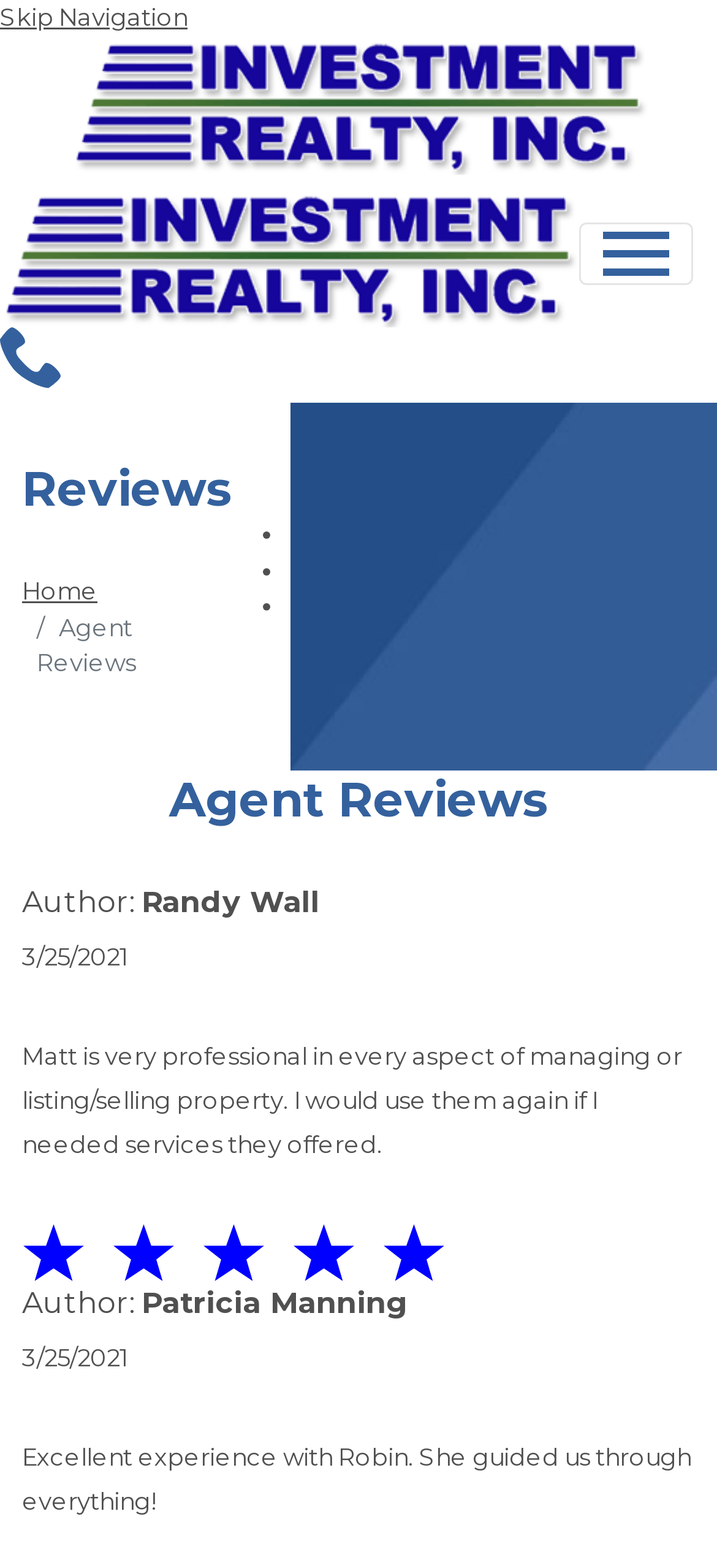Analyze the image and provide a detailed answer to the question: Who is the author of the second review?

I read the author name mentioned in the second review block, which is 'Patricia Manning'.